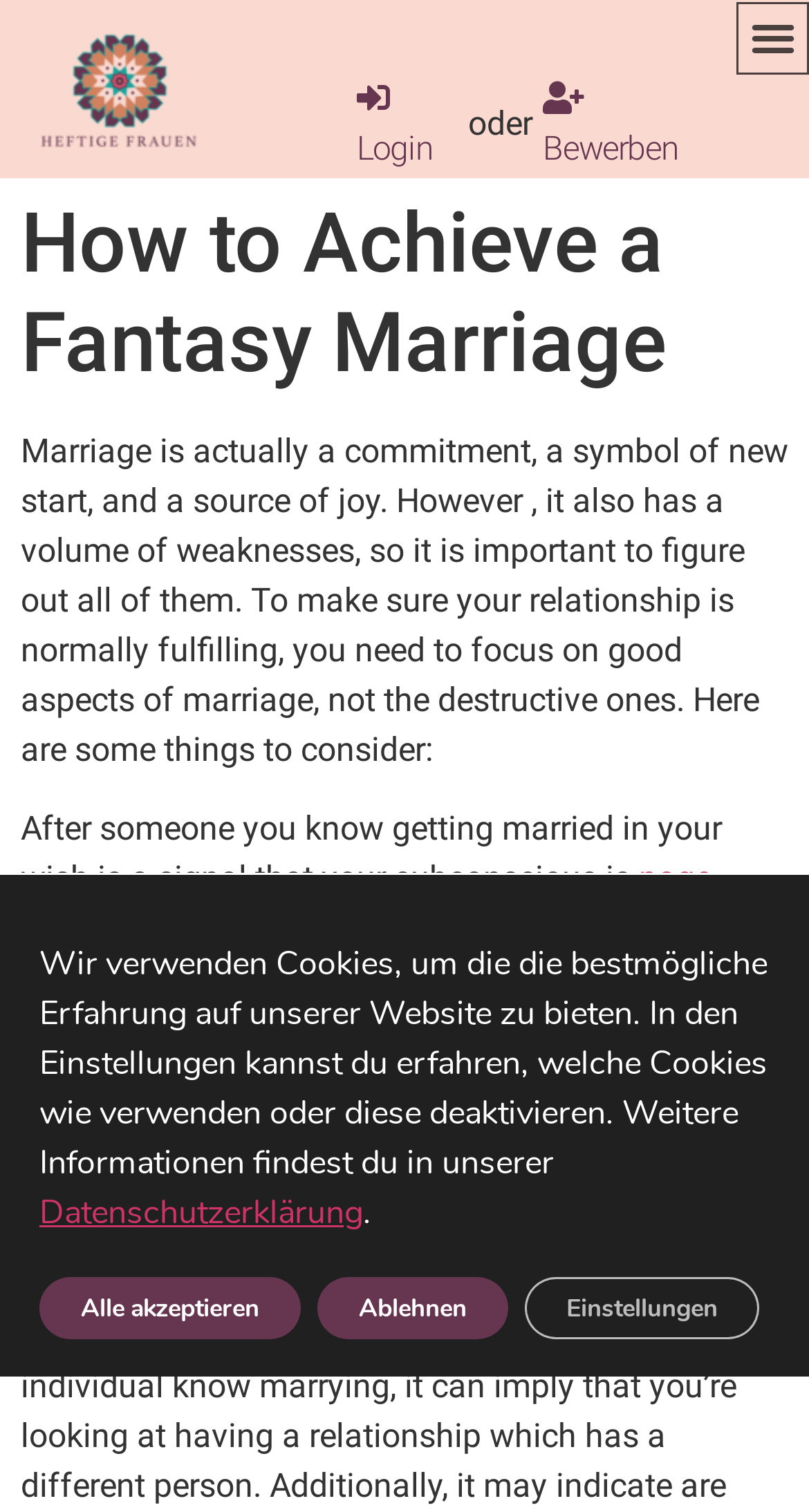Indicate the bounding box coordinates of the element that needs to be clicked to satisfy the following instruction: "Click the Menu Toggle button". The coordinates should be four float numbers between 0 and 1, i.e., [left, top, right, bottom].

[0.91, 0.001, 1.0, 0.049]